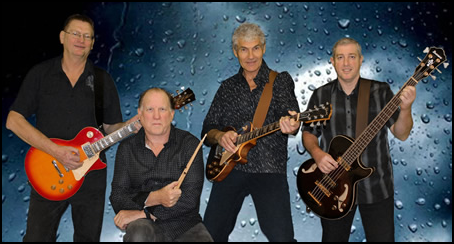Answer the question below using just one word or a short phrase: 
What is the atmosphere suggested by the backdrop?

Moody and atmospheric